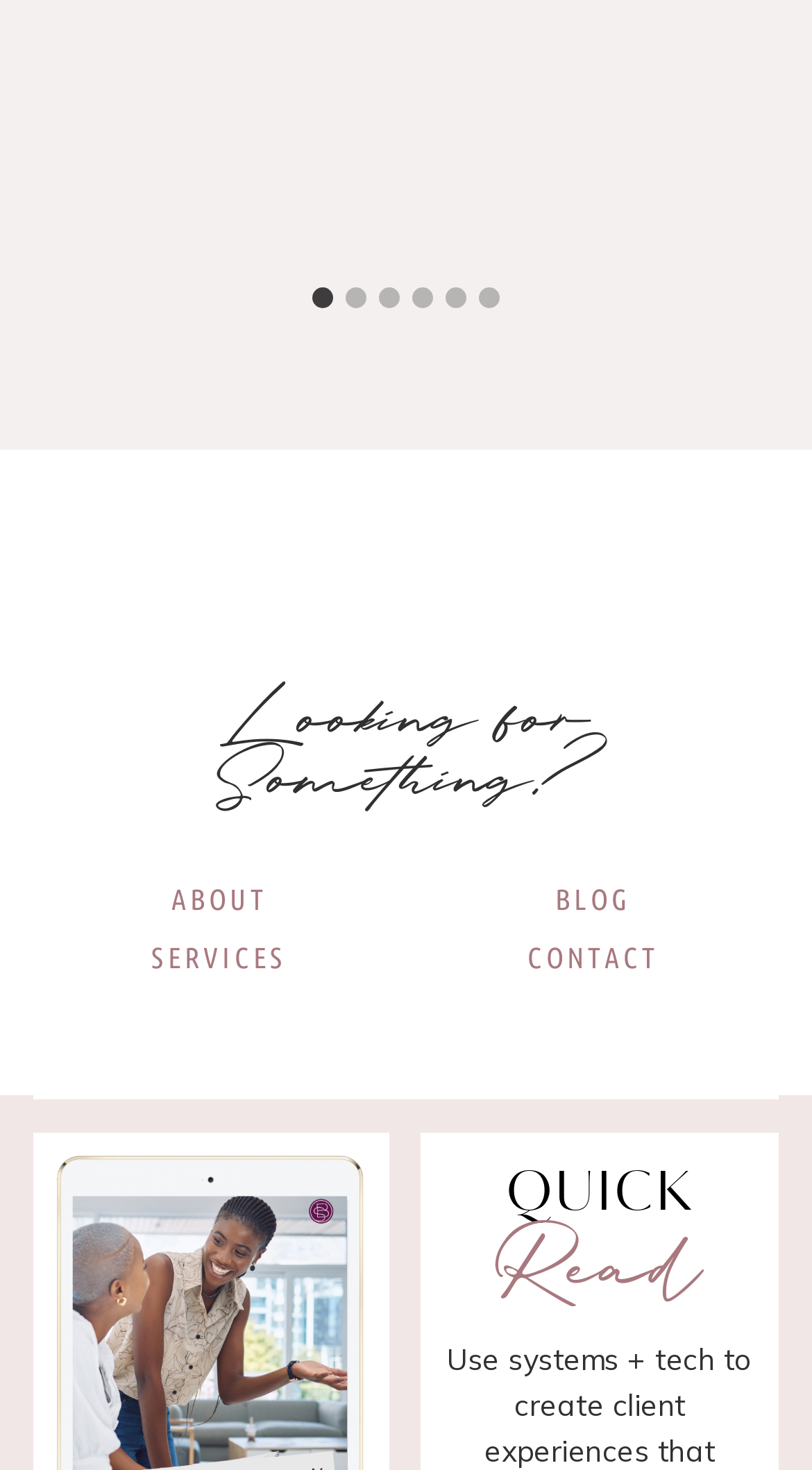Please locate the bounding box coordinates for the element that should be clicked to achieve the following instruction: "Select slide 1". Ensure the coordinates are given as four float numbers between 0 and 1, i.e., [left, top, right, bottom].

[0.385, 0.196, 0.41, 0.21]